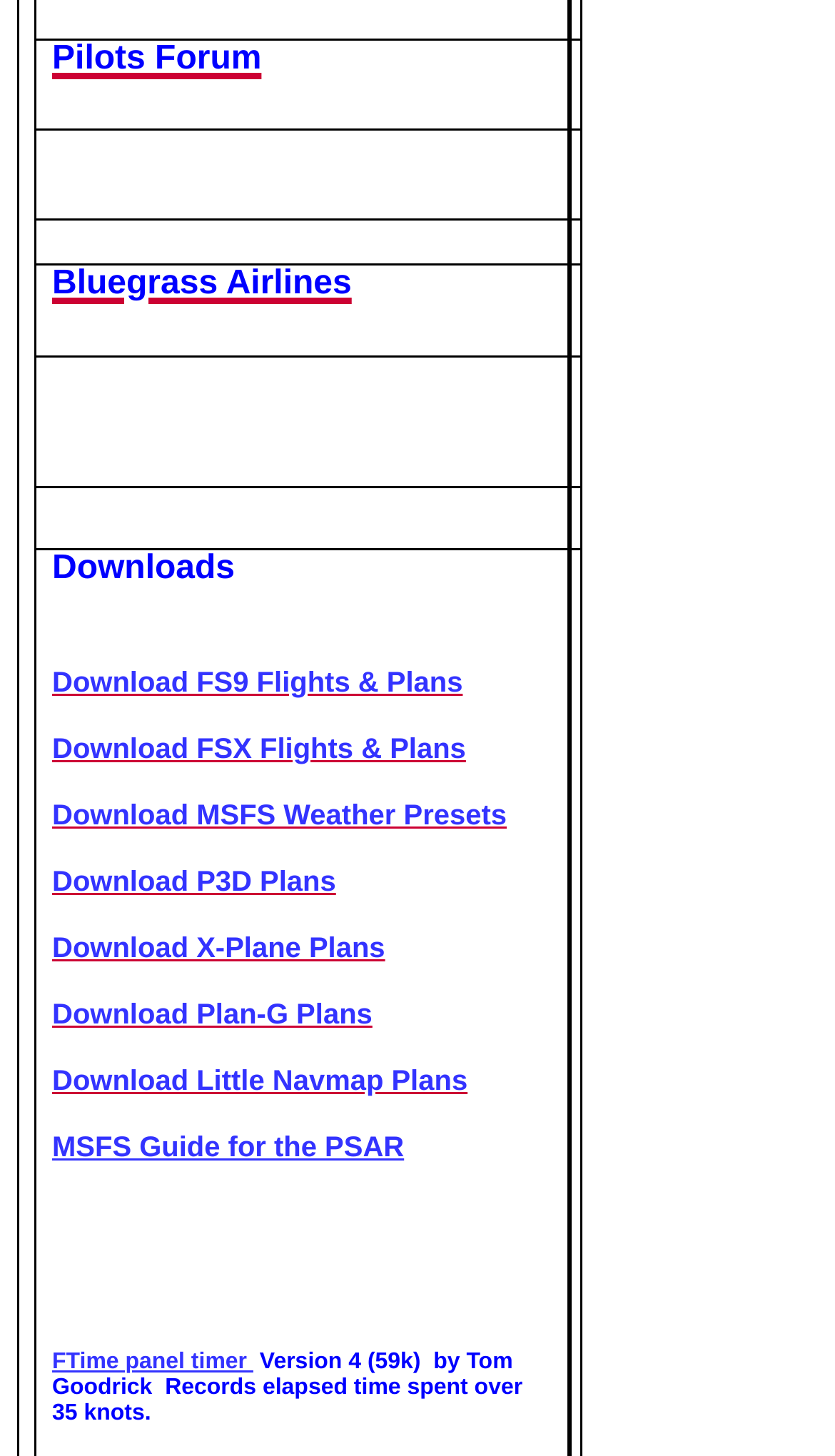Identify the bounding box of the UI element that matches this description: "1 year ago".

None